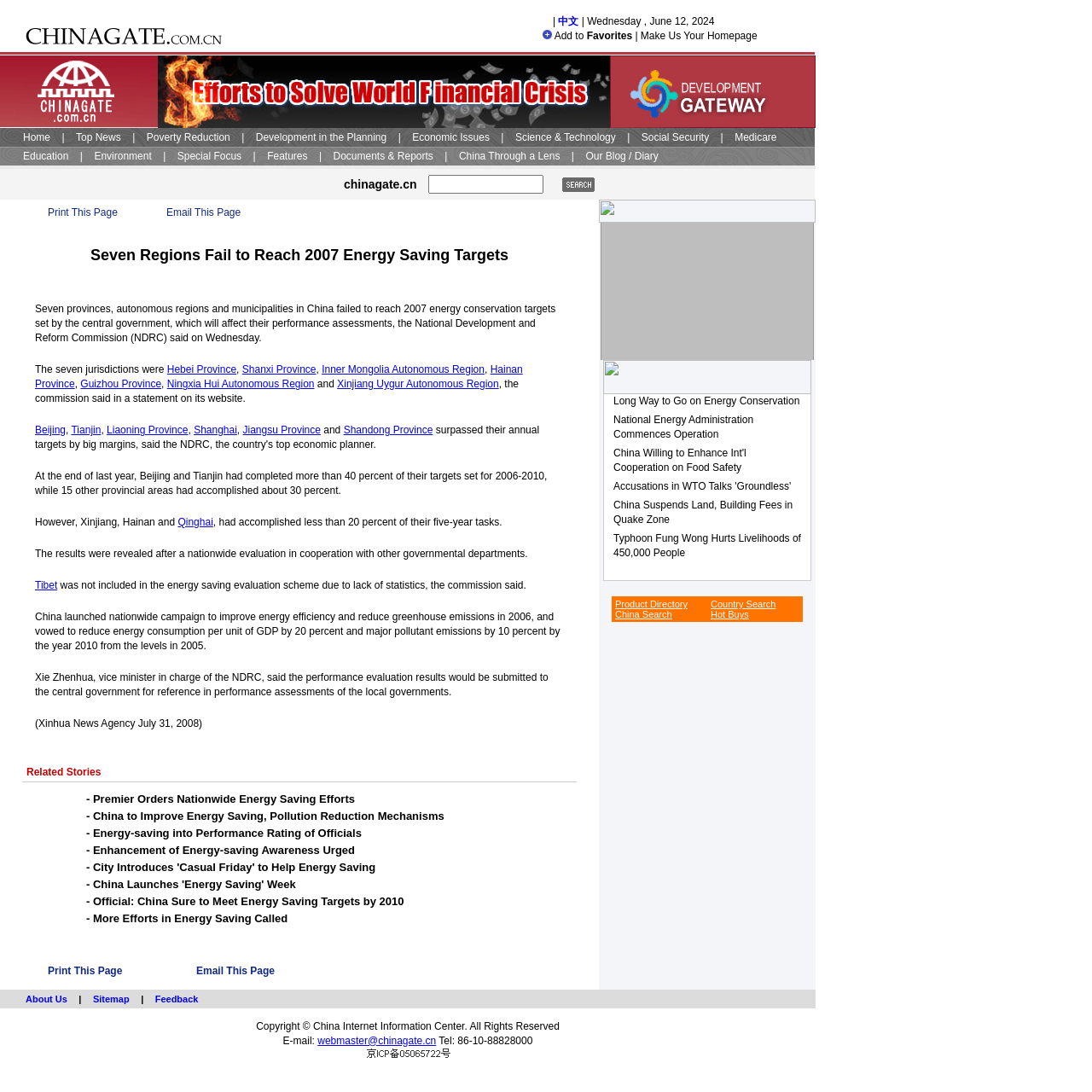Generate a thorough description of the webpage.

This webpage is about an article titled "Seven Regions Fail to Reach 2007 Energy Saving Targets" from en.chinagate.com.cn. The article is divided into several sections. At the top, there is a table with links to "Print This Page" and "Email This Page" on the left and right sides, respectively. Below this table, there is a large block of text that summarizes the article, which discusses how seven regions in China failed to meet their energy conservation targets set by the central government.

To the right of the article, there is a table with a heading "Related Stories" and a list of links to other related articles. Below this table, there is another table with a list of links to more related stories, including "Premier Orders Nationwide Energy Saving Efforts", "China to Improve Energy Saving, Pollution Reduction Mechanisms", and several others.

Throughout the webpage, there are several images, but they are not explicitly described. The layout of the webpage is organized, with clear headings and concise text. The article is the main focus of the page, with the related stories and links to other articles providing additional context and information.